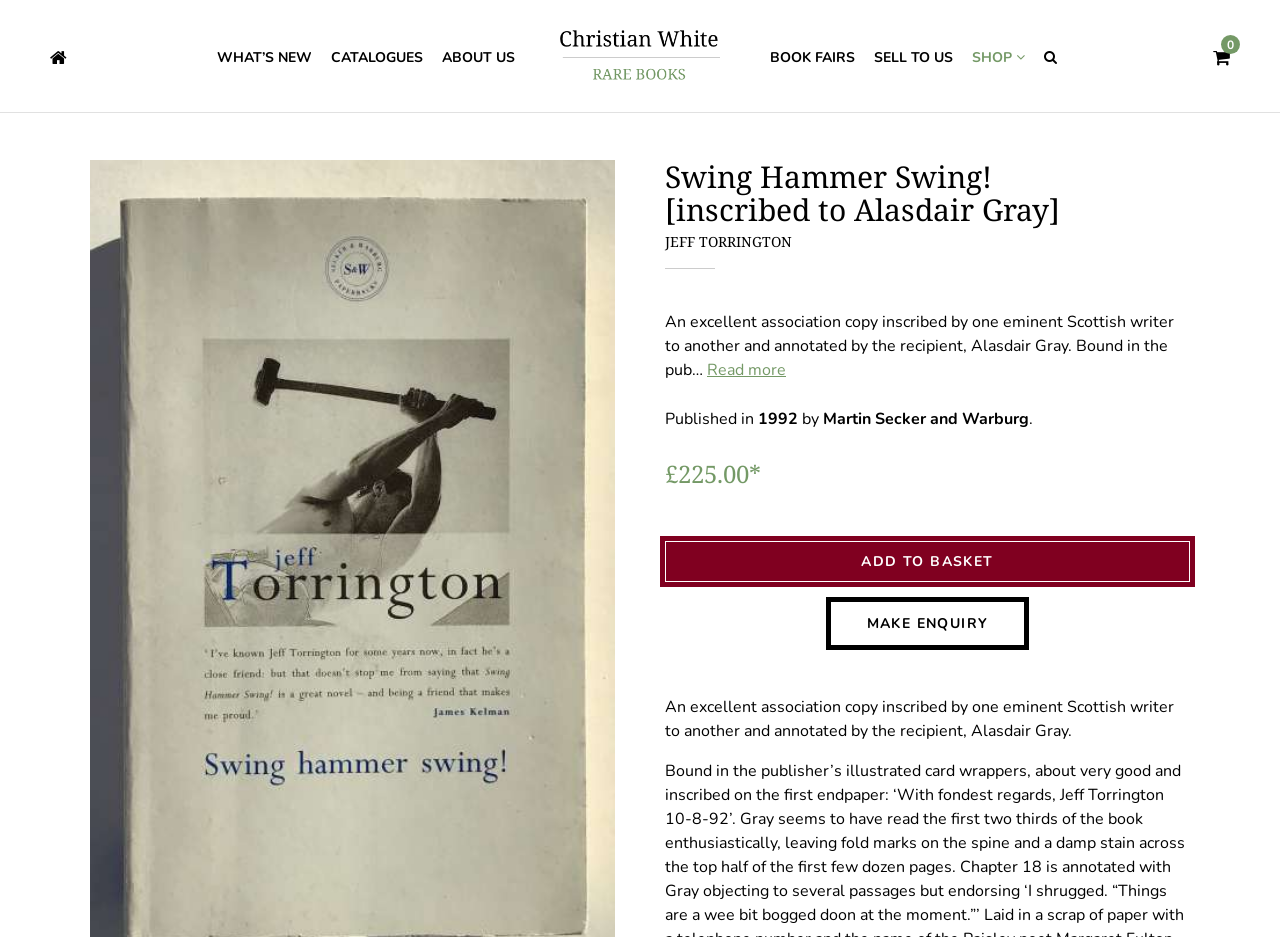Generate a thorough caption that explains the contents of the webpage.

This webpage is about a rare book titled "Swing Hammer Swing! [inscribed to Alasdair Gray]" sold by Christian White Rare Books. At the top, there are several links to different sections of the website, including "WHAT'S NEW", "CATALOGUES", "ABOUT US", "BOOK FAIRS", "SELL TO US", and "SHOP". These links are positioned horizontally across the top of the page.

Below the links, there is a heading with the title of the book, "Swing Hammer Swing! [inscribed to Alasdair Gray]". Underneath the heading, there is a section with information about the book. This section includes the author's name, "JEFF TORRINGTON", and a description of the book, which mentions that it is an association copy inscribed by one Scottish writer to another and annotated by the recipient, Alasdair Gray. The description also mentions the publisher and publication date.

To the right of the description, there is a "Read more" link. Below the description, there is a section with pricing information, "£225.00*", and two buttons, "ADD TO BASKET" and "MAKE ENQUIRY". The "ADD TO BASKET" button is positioned to the left of the "MAKE ENQUIRY" link.

At the very bottom of the page, there is a repeated description of the book, which is similar to the one above. There are also several icons and links scattered throughout the page, including a logo for Christian White Rare Books and a shopping cart icon.